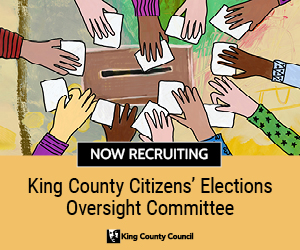Give a concise answer of one word or phrase to the question: 
What is the significance of the diverse hands in the image?

Community engagement